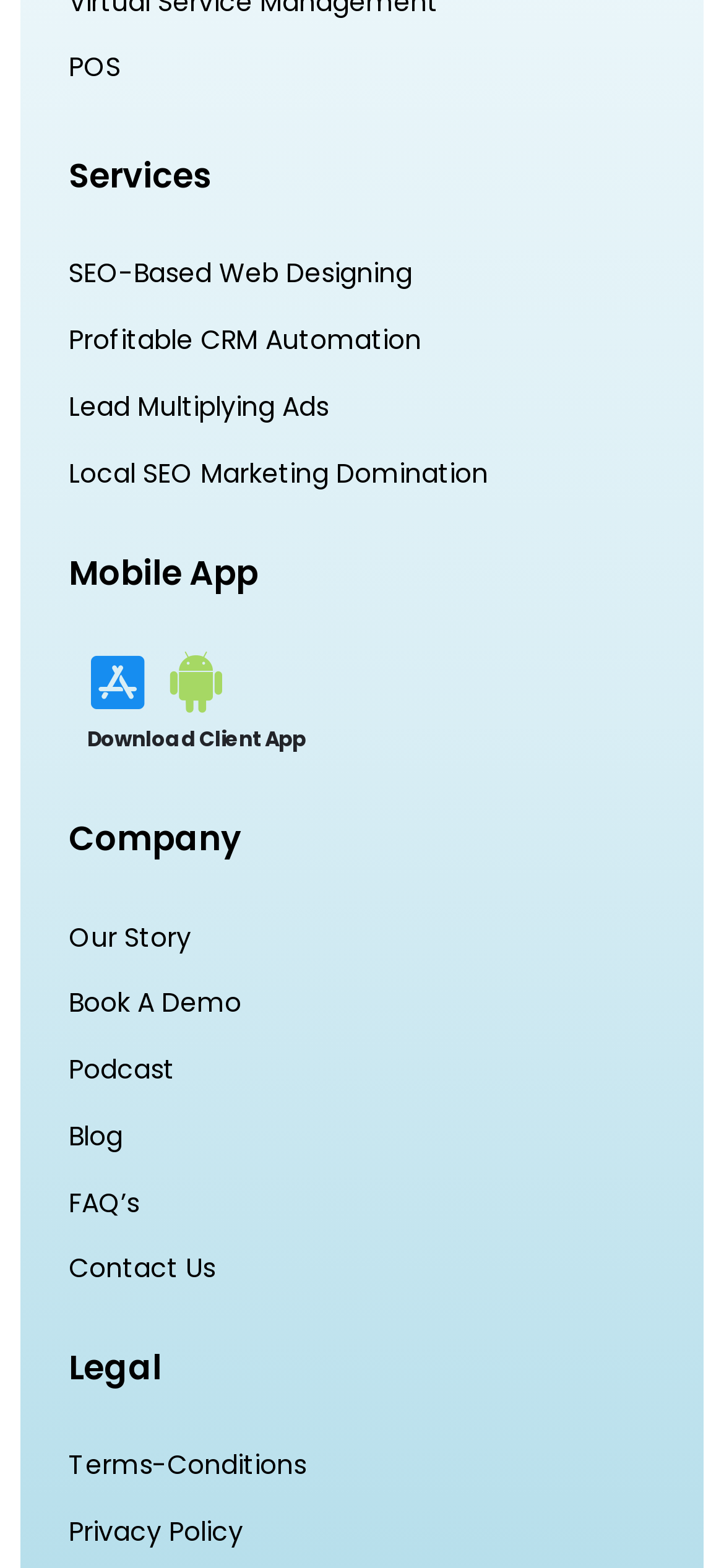Can you specify the bounding box coordinates for the region that should be clicked to fulfill this instruction: "Click on SEO-Based Web Designing".

[0.095, 0.157, 0.905, 0.193]